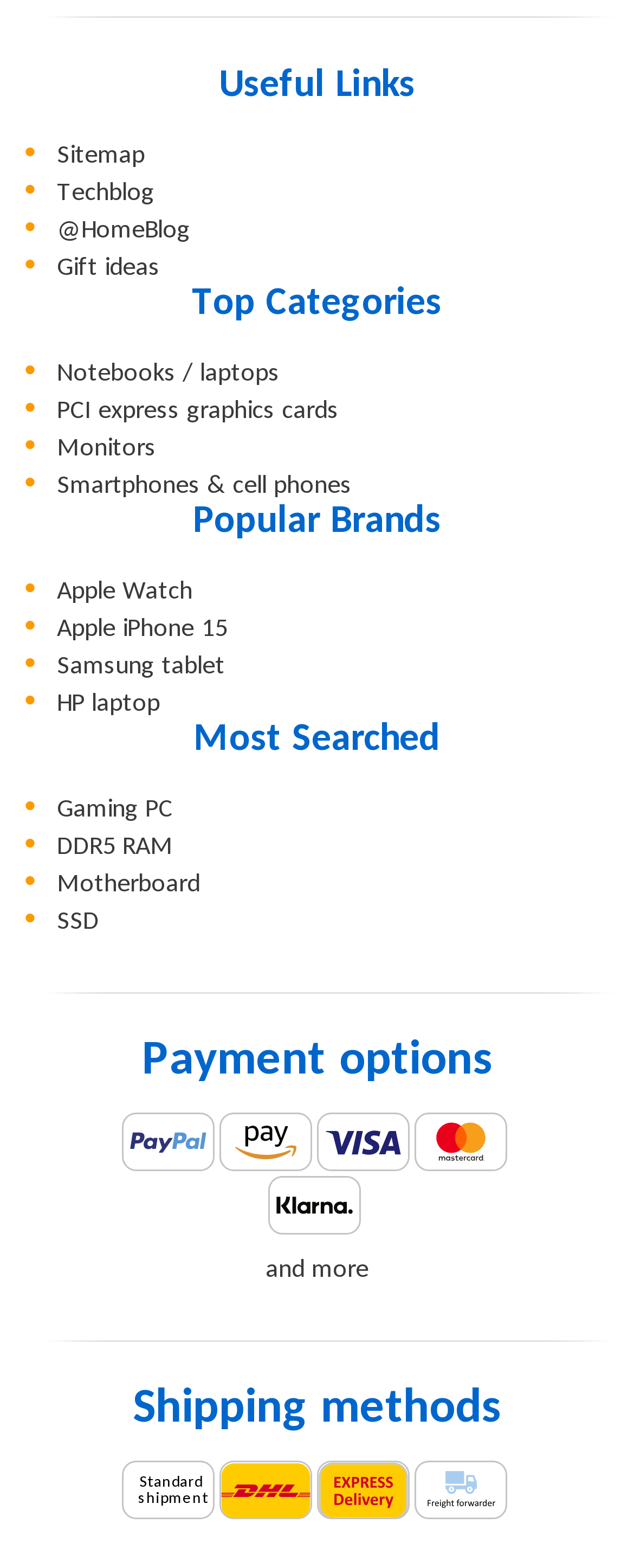Locate the bounding box coordinates of the area you need to click to fulfill this instruction: 'Click on Sitemap'. The coordinates must be in the form of four float numbers ranging from 0 to 1: [left, top, right, bottom].

[0.09, 0.091, 0.228, 0.108]